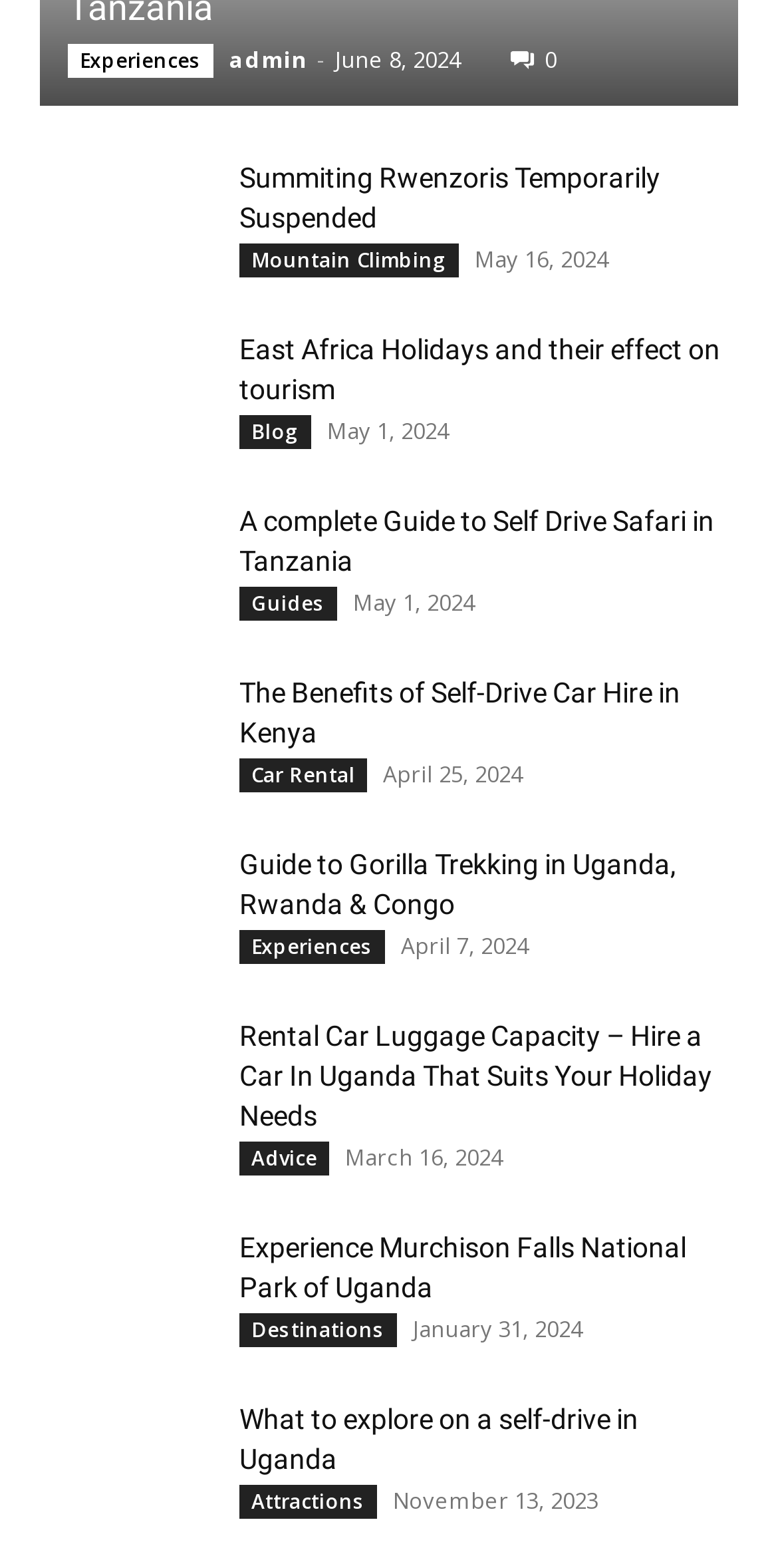What is the latest article about?
Look at the screenshot and respond with a single word or phrase.

Summiting Rwenzoris